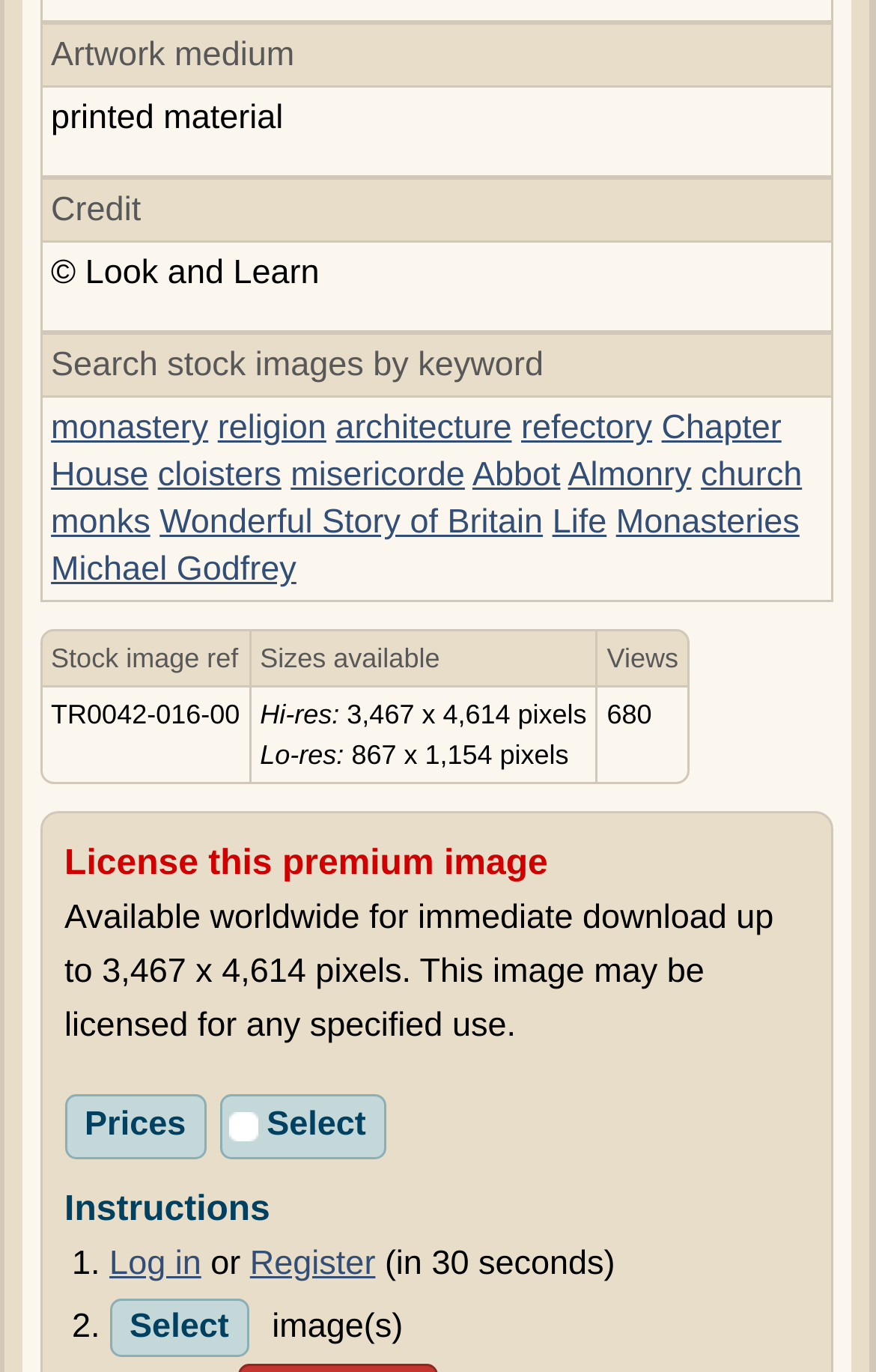Given the webpage screenshot and the description, determine the bounding box coordinates (top-left x, top-left y, bottom-right x, bottom-right y) that define the location of the UI element matching this description: religion

[0.248, 0.298, 0.373, 0.326]